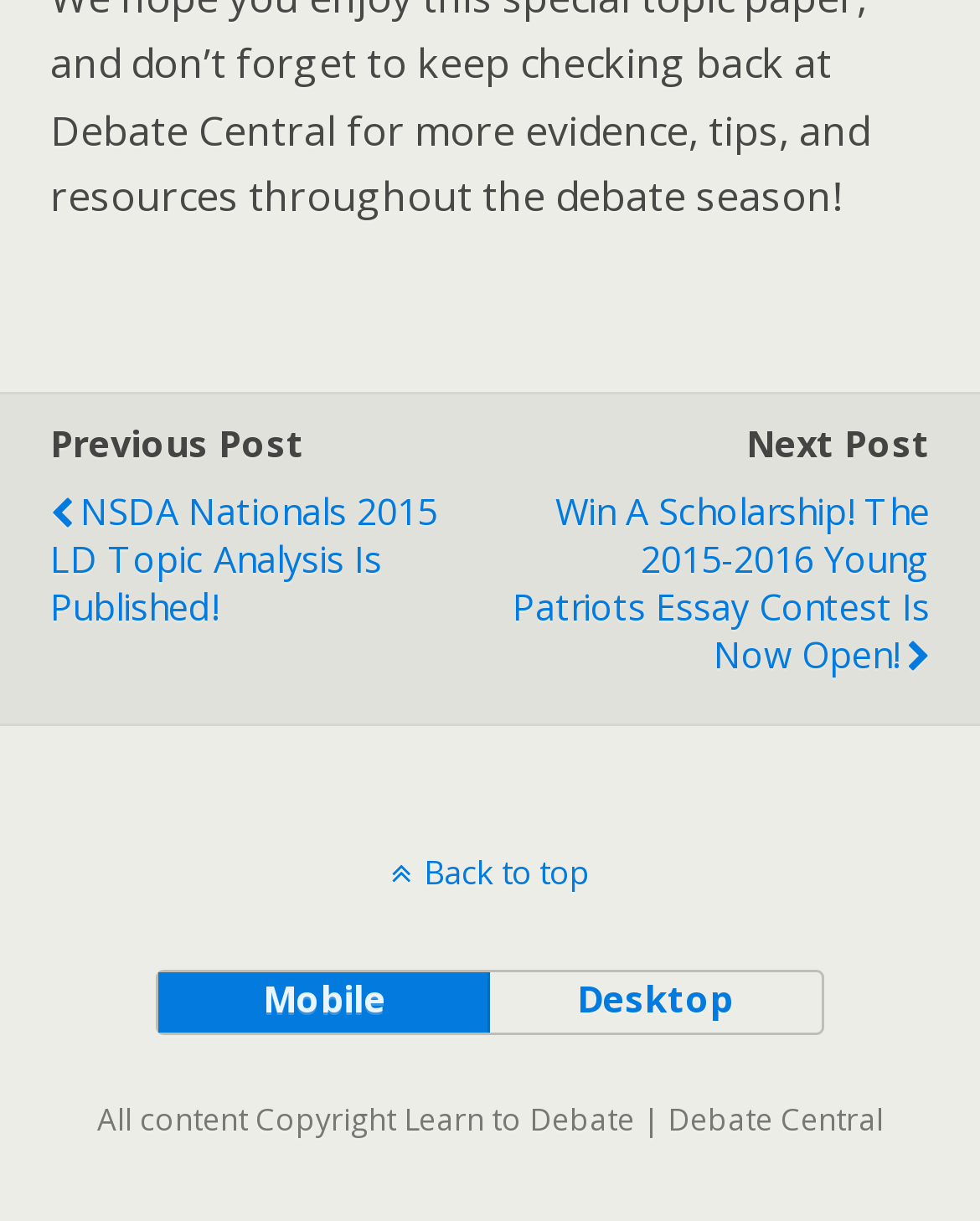What is the copyright information on the webpage?
Answer the question with a thorough and detailed explanation.

I found the StaticText element with text 'All content Copyright Learn to Debate | Debate Central' located at coordinates [0.099, 0.9, 0.901, 0.935] which provides the copyright information.